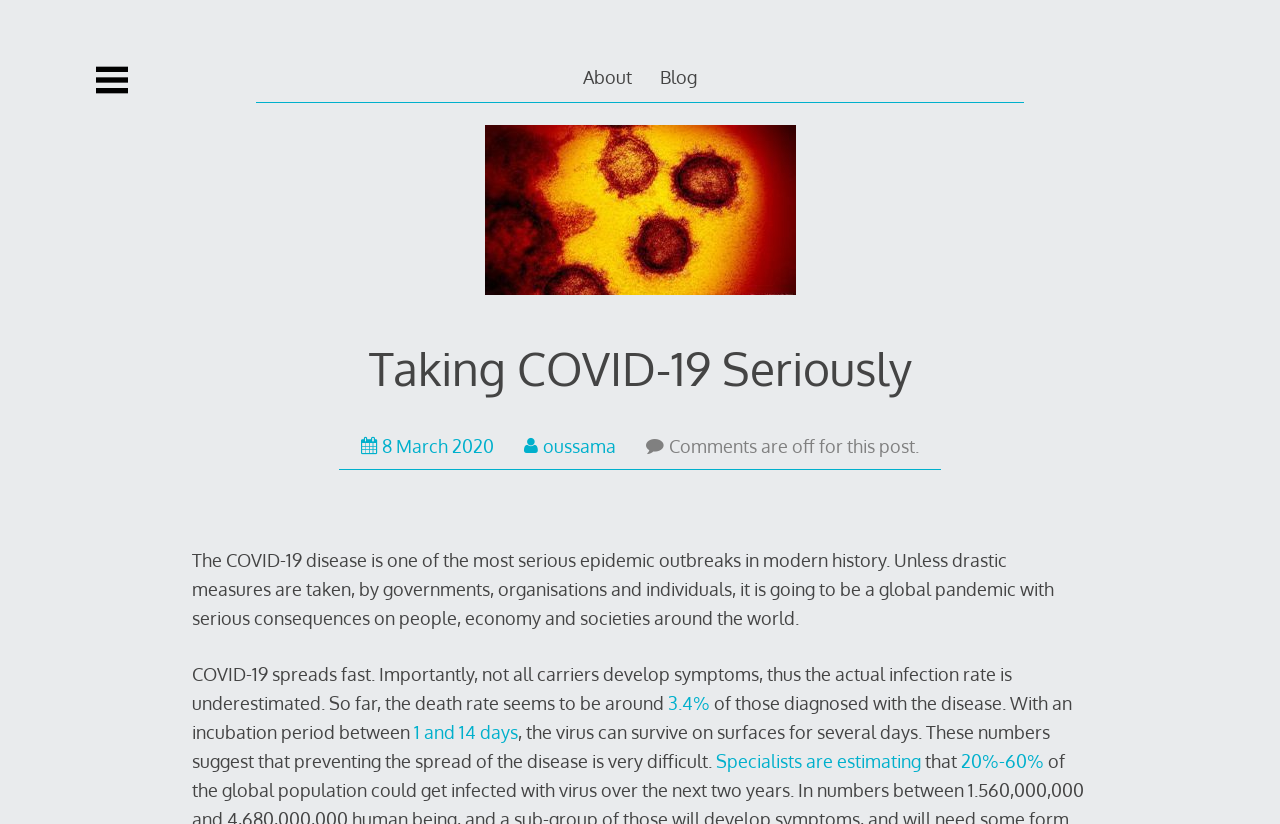What is the purpose of the 'Show sidebar' button? Please answer the question using a single word or phrase based on the image.

To show the sidebar